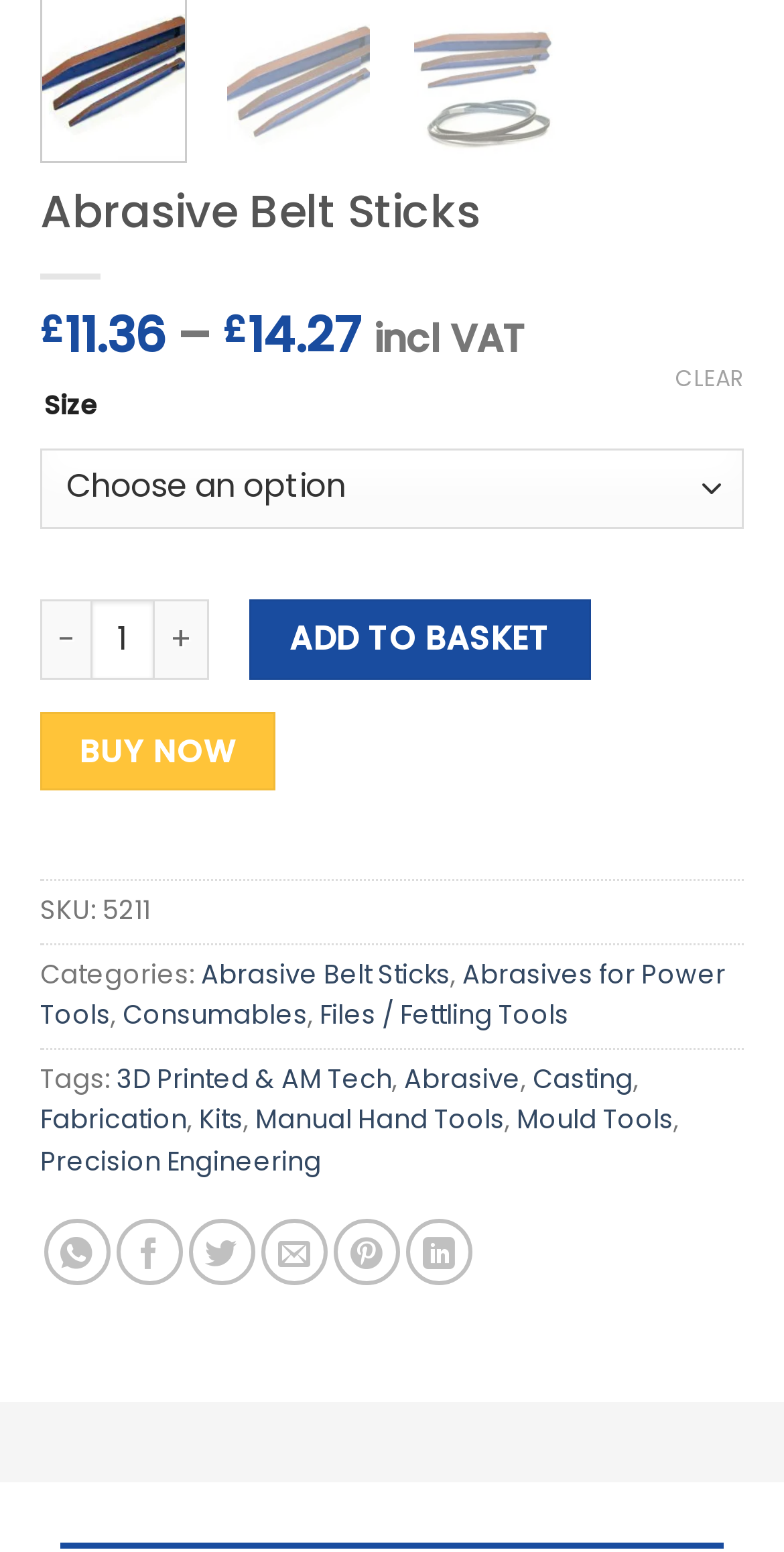Provide the bounding box coordinates of the section that needs to be clicked to accomplish the following instruction: "Add to basket."

[0.318, 0.386, 0.753, 0.438]